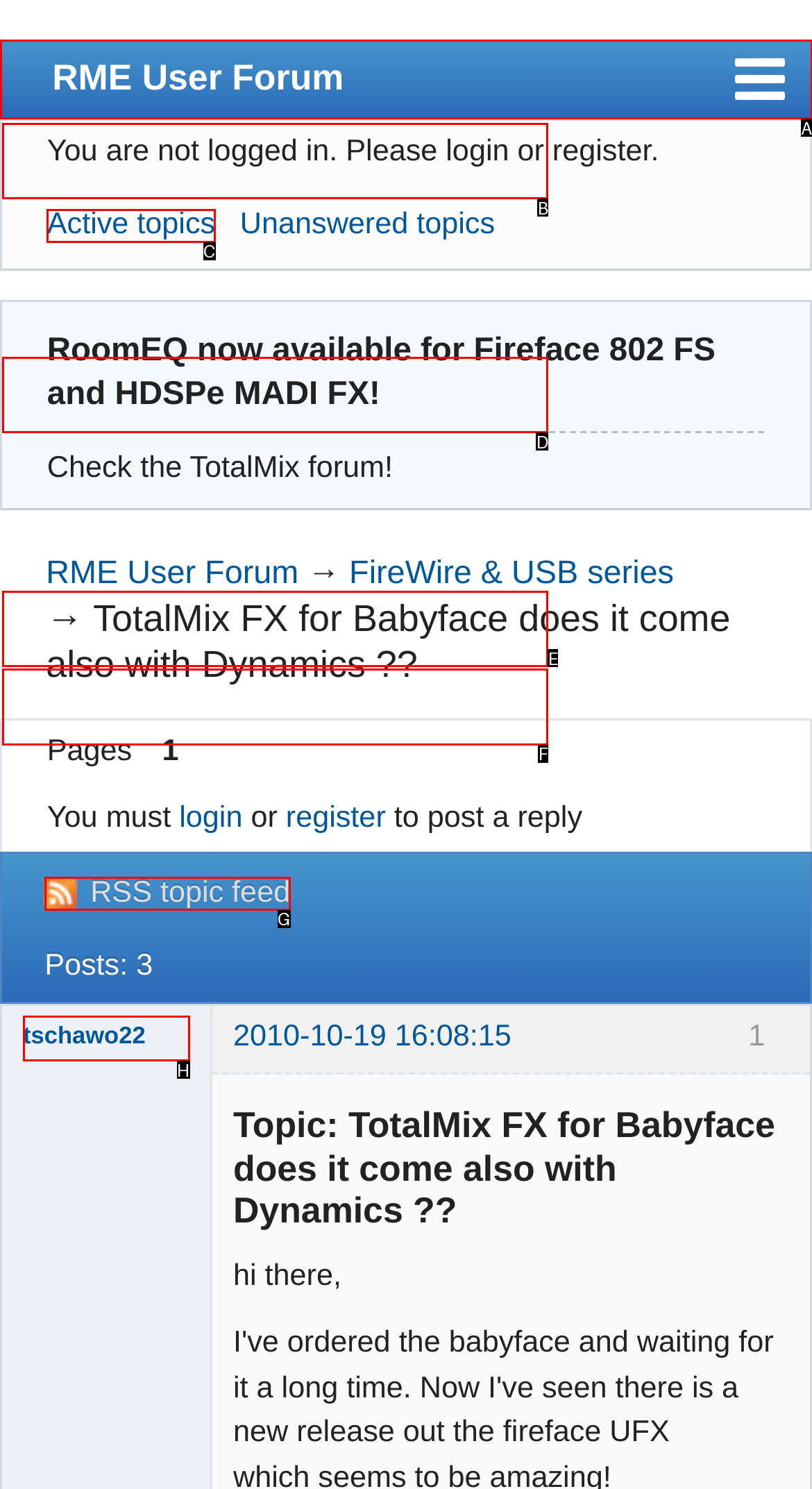Identify the HTML element to click to fulfill this task: Go to RME User Forum
Answer with the letter from the given choices.

A